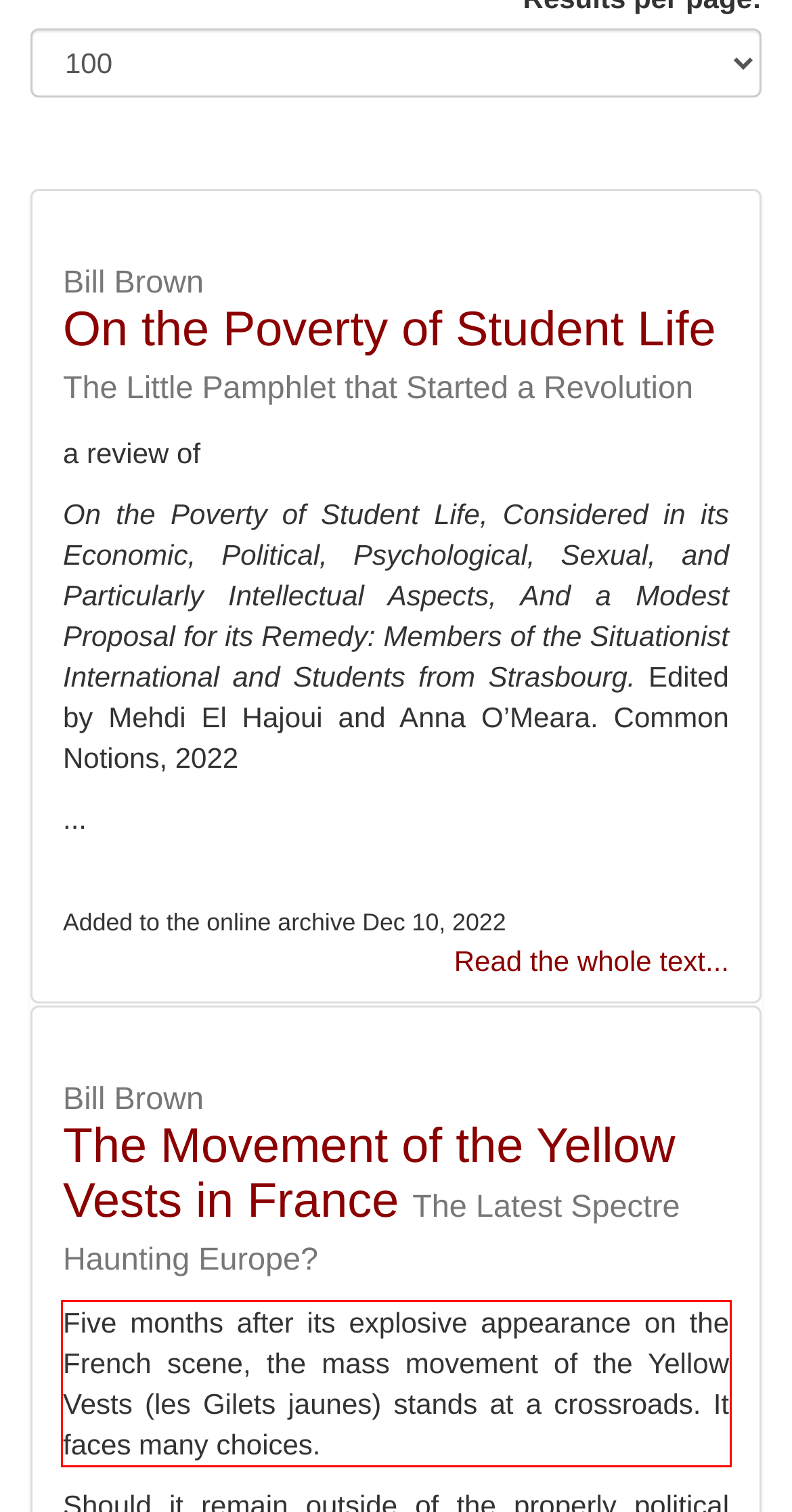From the screenshot of the webpage, locate the red bounding box and extract the text contained within that area.

Five months after its explosive appearance on the French scene, the mass movement of the Yellow Vests (les Gilets jaunes) stands at a crossroads. It faces many choices.